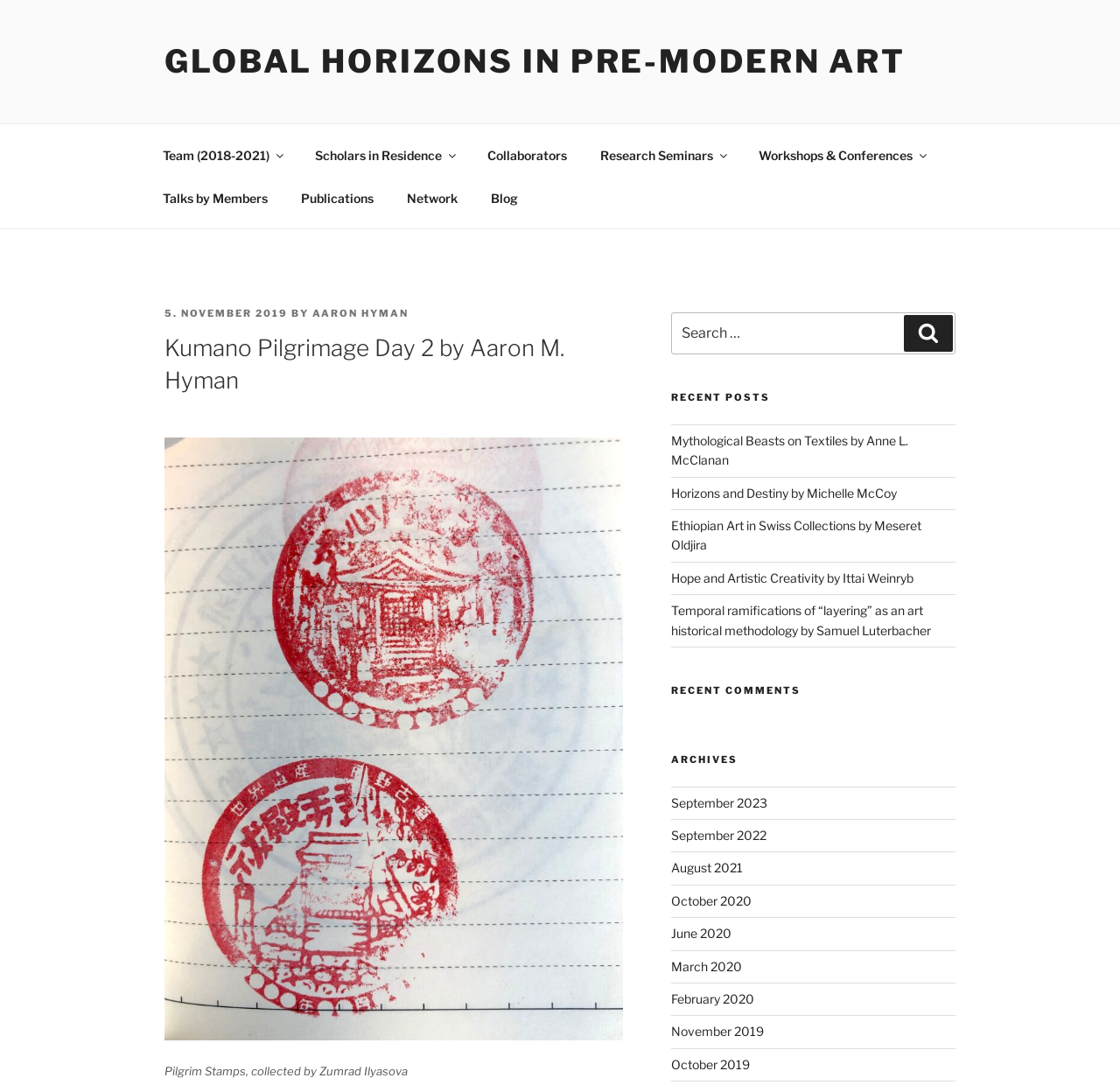Find the bounding box of the UI element described as follows: "Search".

[0.807, 0.288, 0.851, 0.322]